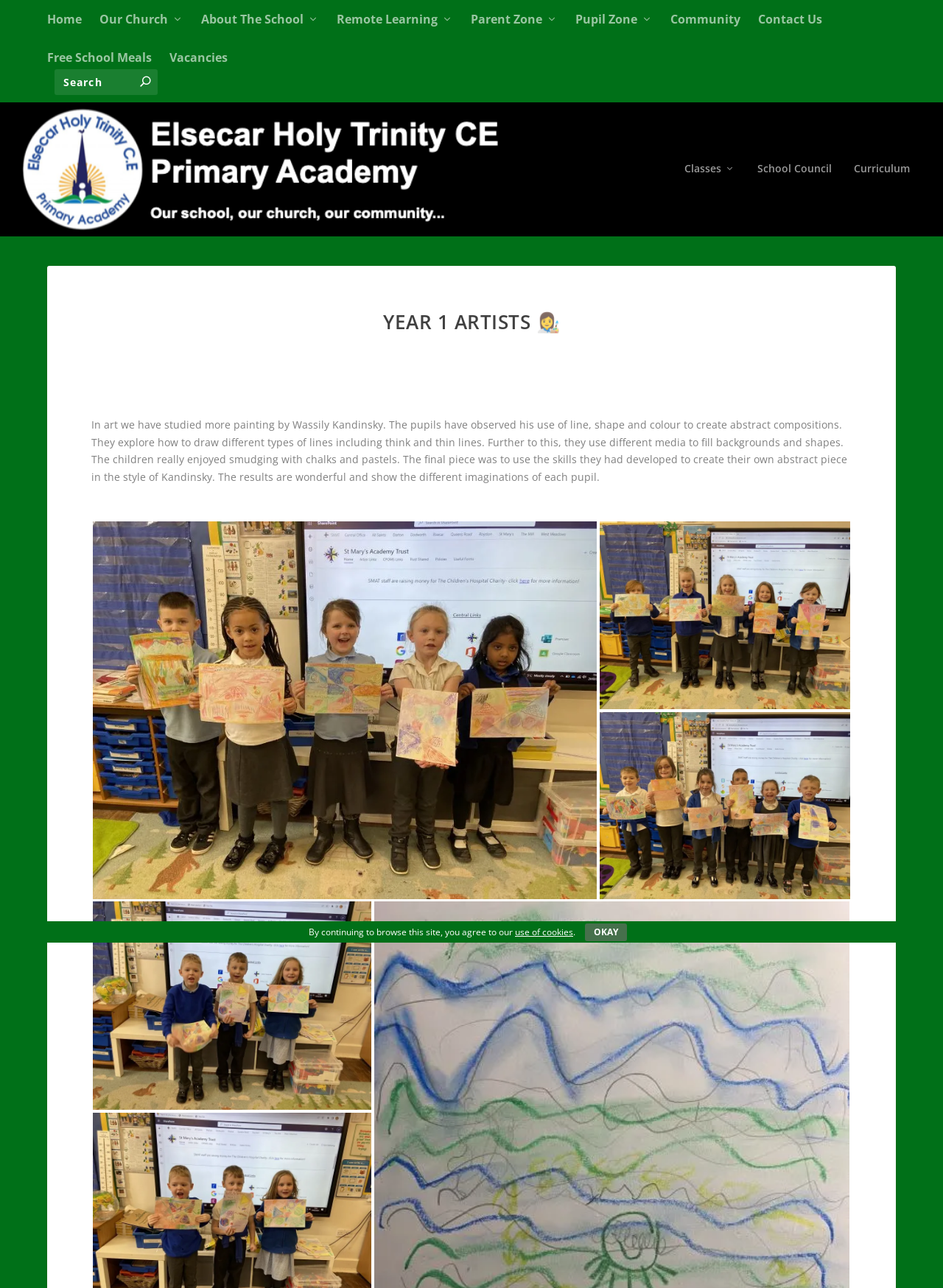What is the headline of the webpage?

YEAR 1 ARTISTS 👩‍🎨